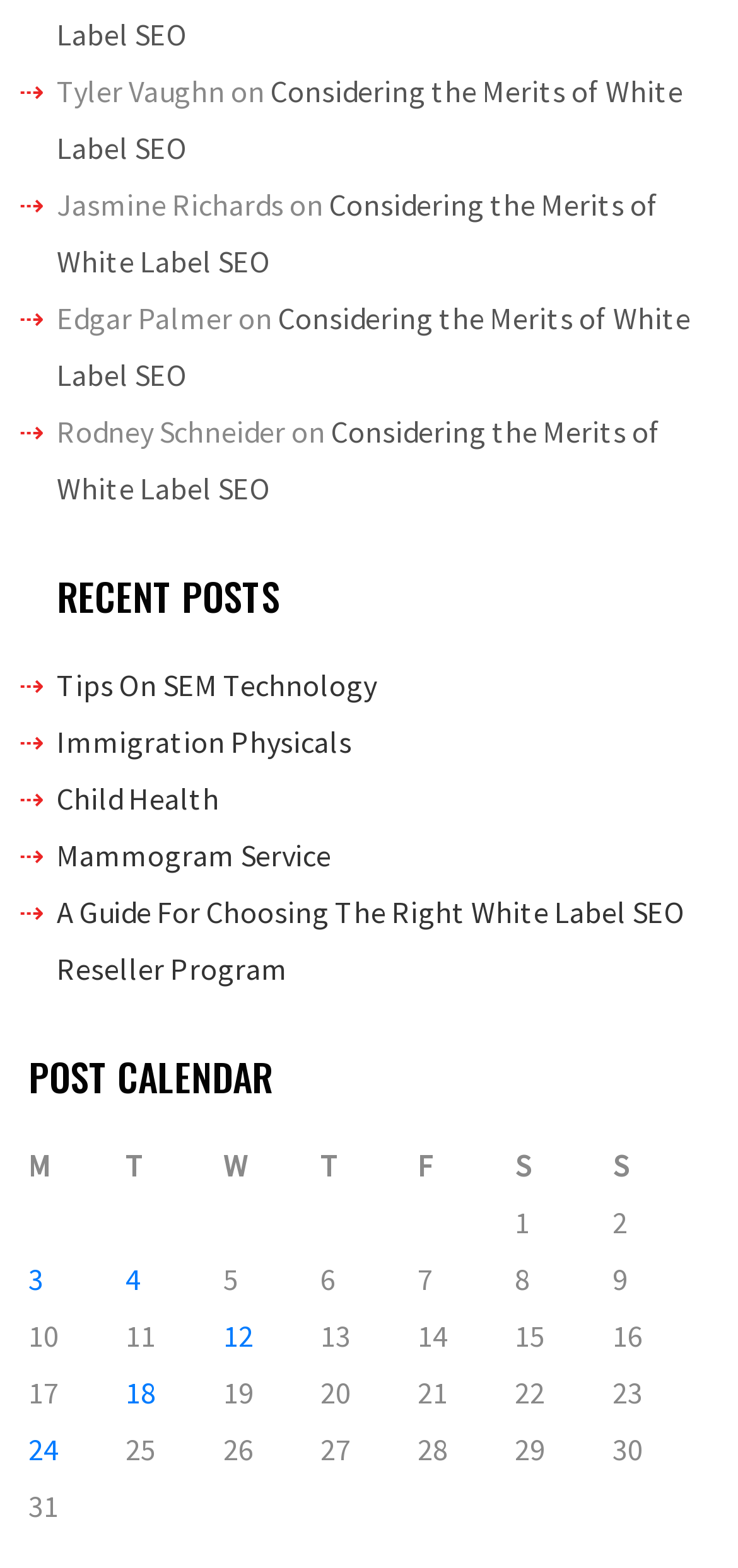How many column headers are in the post calendar?
Look at the image and answer the question with a single word or phrase.

7